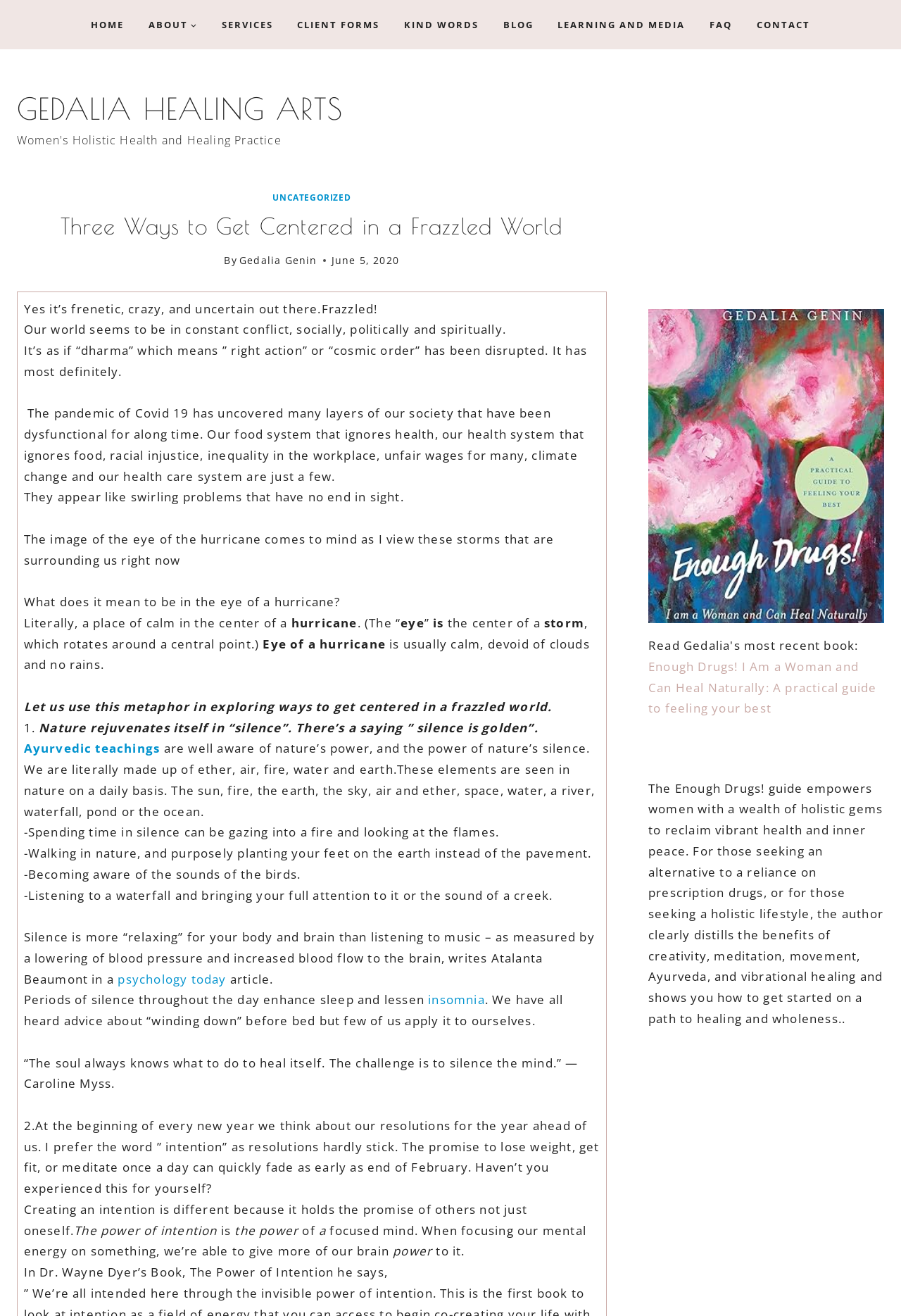Give a concise answer using only one word or phrase for this question:
What is the title of the blog post?

Three Ways to Get Centered in a Frazzled World